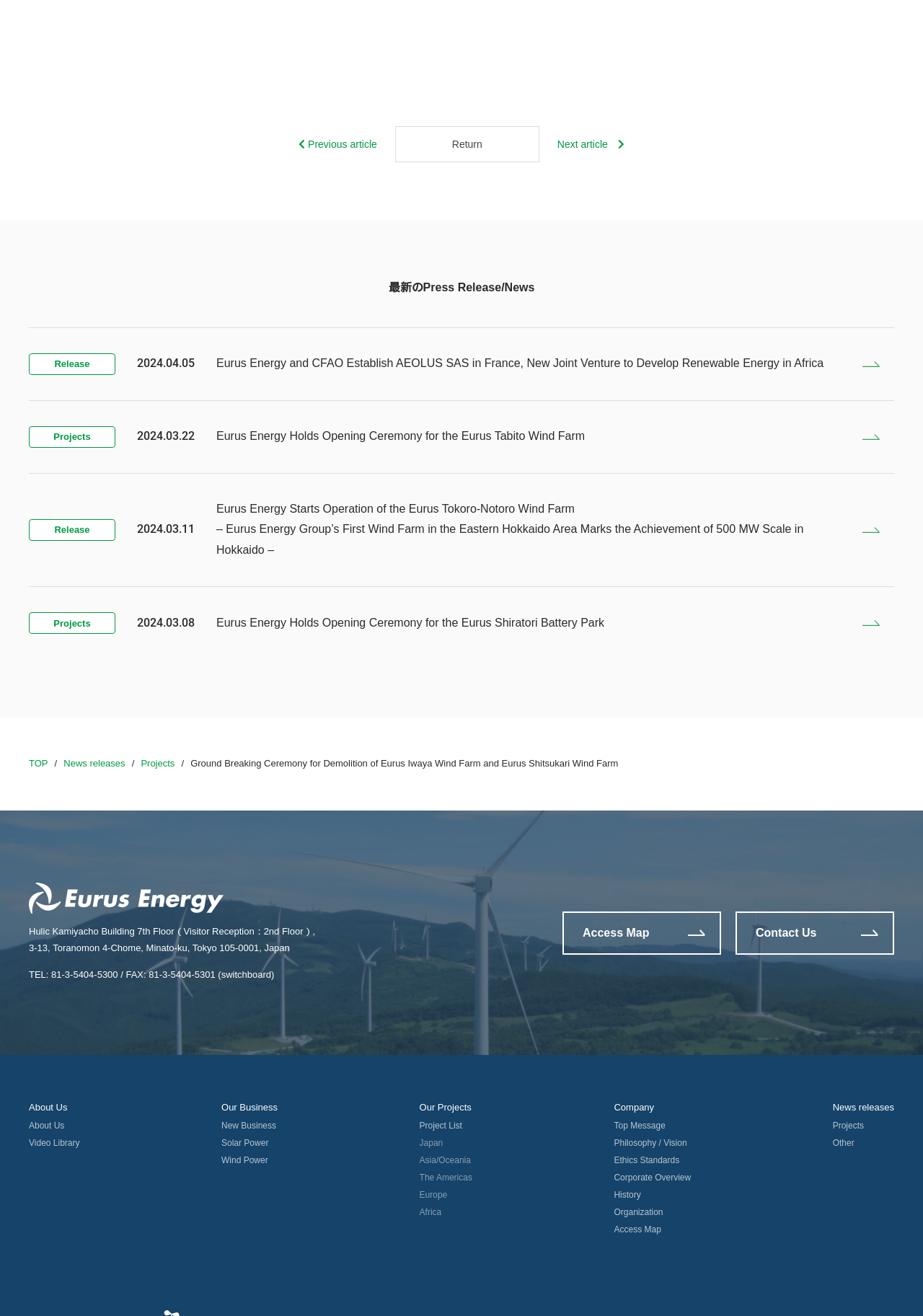Identify the bounding box coordinates of the area you need to click to perform the following instruction: "Check the access map".

[0.609, 0.692, 0.781, 0.725]